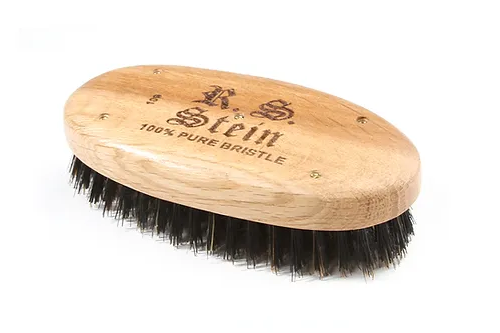Generate an elaborate caption that covers all aspects of the image.

The image showcases the R.S. Stein 109 Oak Wood Military Oval Hairbrush, distinguished by its elegant design and high-quality craftsmanship. This hairbrush features a light oak wood handle, emphasizing durability and a classic aesthetic. The bristles are made from 100% pure natural materials, ensuring a gentle touch while effectively distributing natural oils for a healthy shine. 

This brush is ideal for various hair types and lengths, providing an excellent grooming experience. Perfect for everyday use, it is crafted with the professional's touch, making it a trusted choice among barbers and hairstylists worldwide. The product is available for purchase at an affordable price of $18.95, reflecting its value as a premium grooming tool. This hairbrush is not just a functional item, but a stylish accessory for those who appreciate quality hair care.